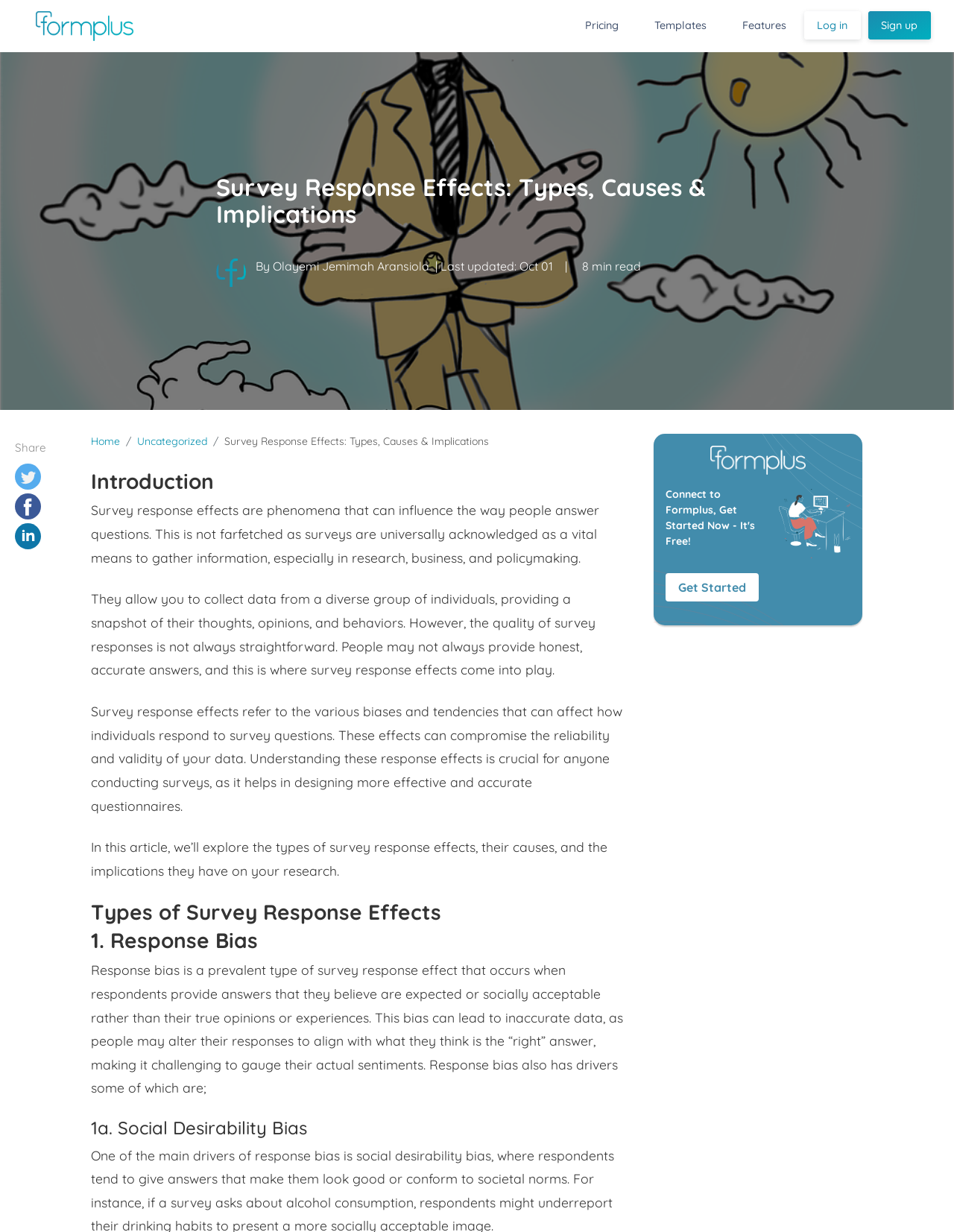Identify the bounding box coordinates of the part that should be clicked to carry out this instruction: "Click on the Formplus link".

[0.012, 0.007, 0.14, 0.036]